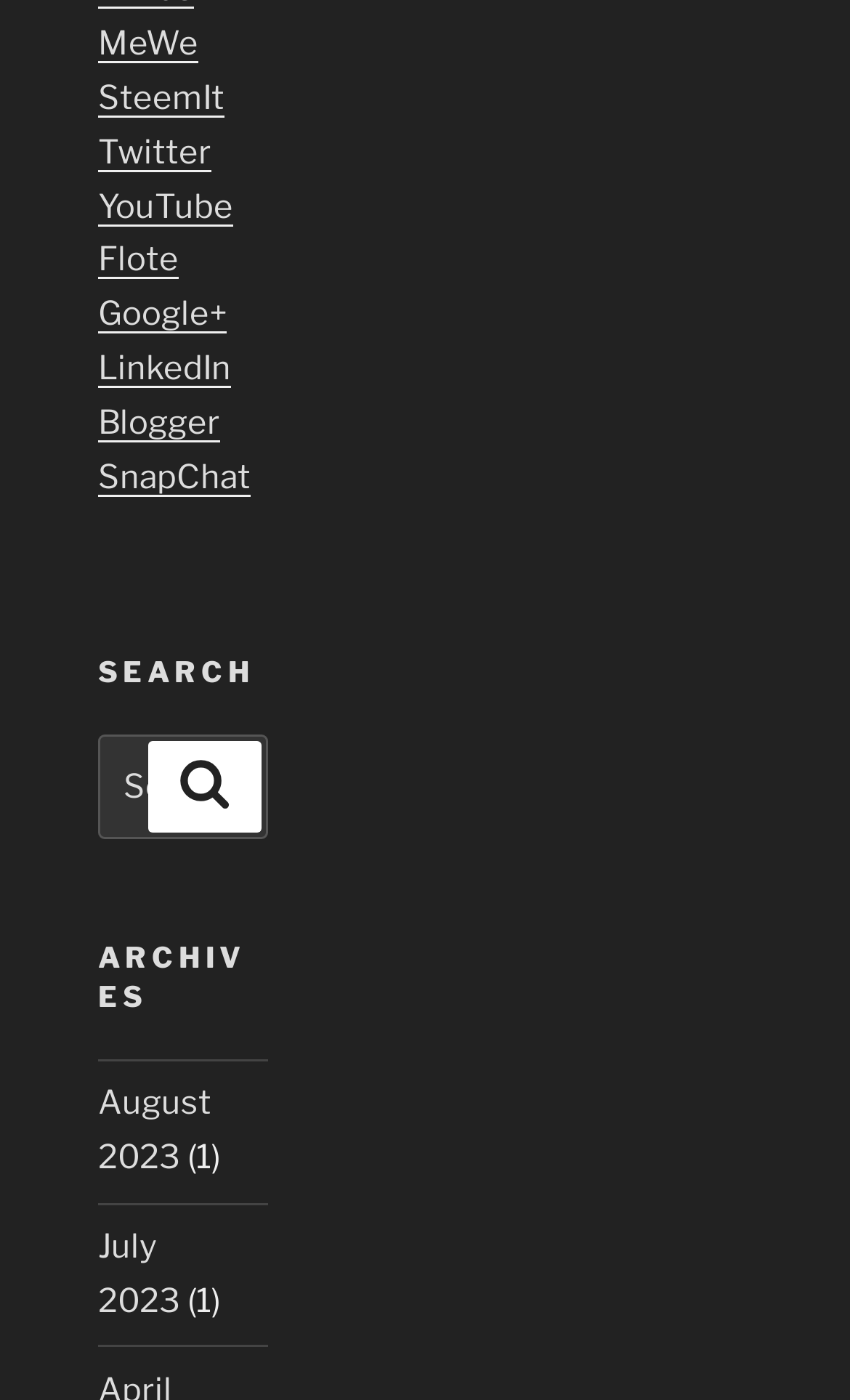Determine the bounding box coordinates for the UI element matching this description: "Flote".

[0.115, 0.172, 0.21, 0.2]